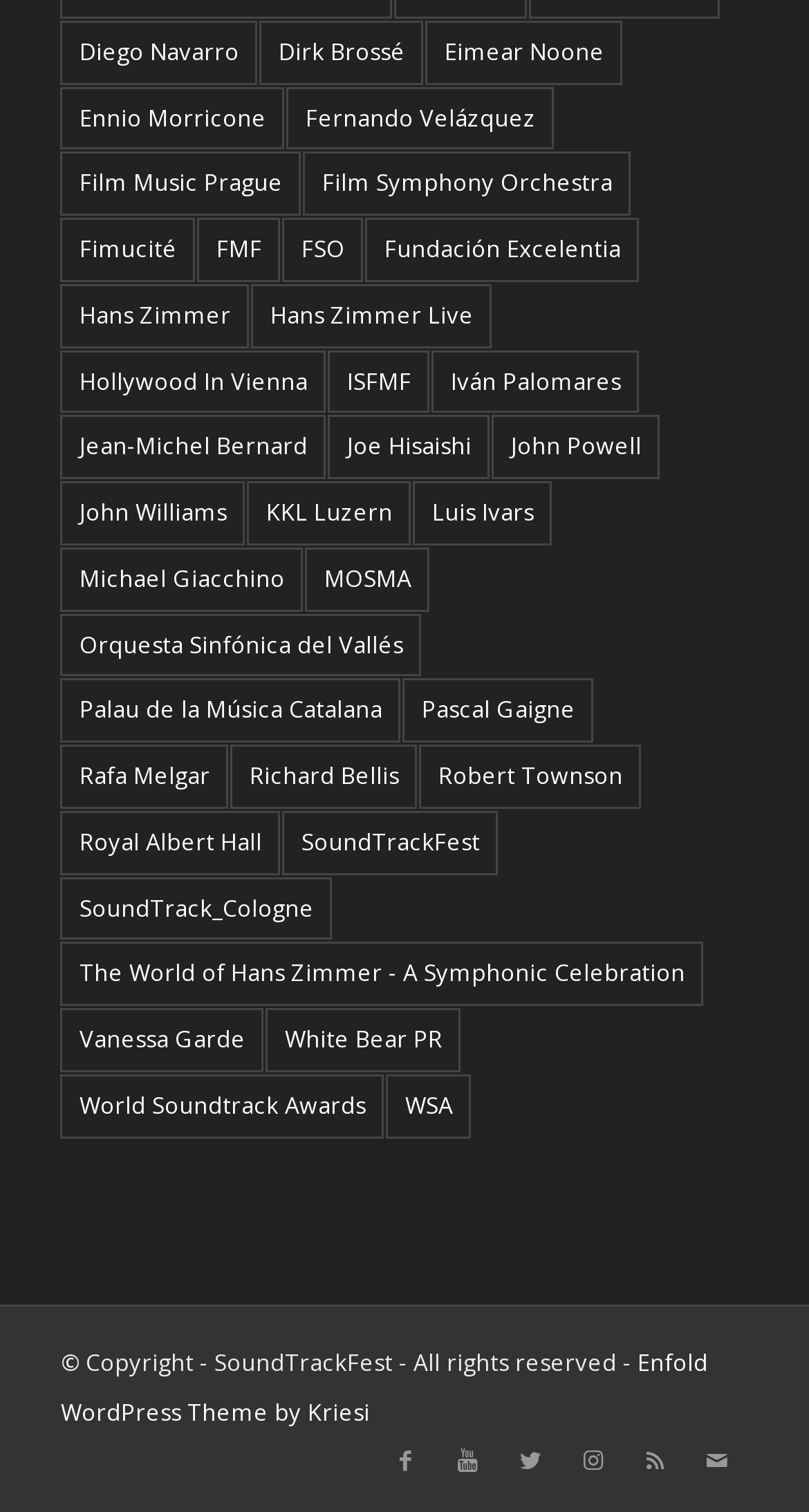Please pinpoint the bounding box coordinates for the region I should click to adhere to this instruction: "Click on Diego Navarro".

[0.075, 0.014, 0.319, 0.056]